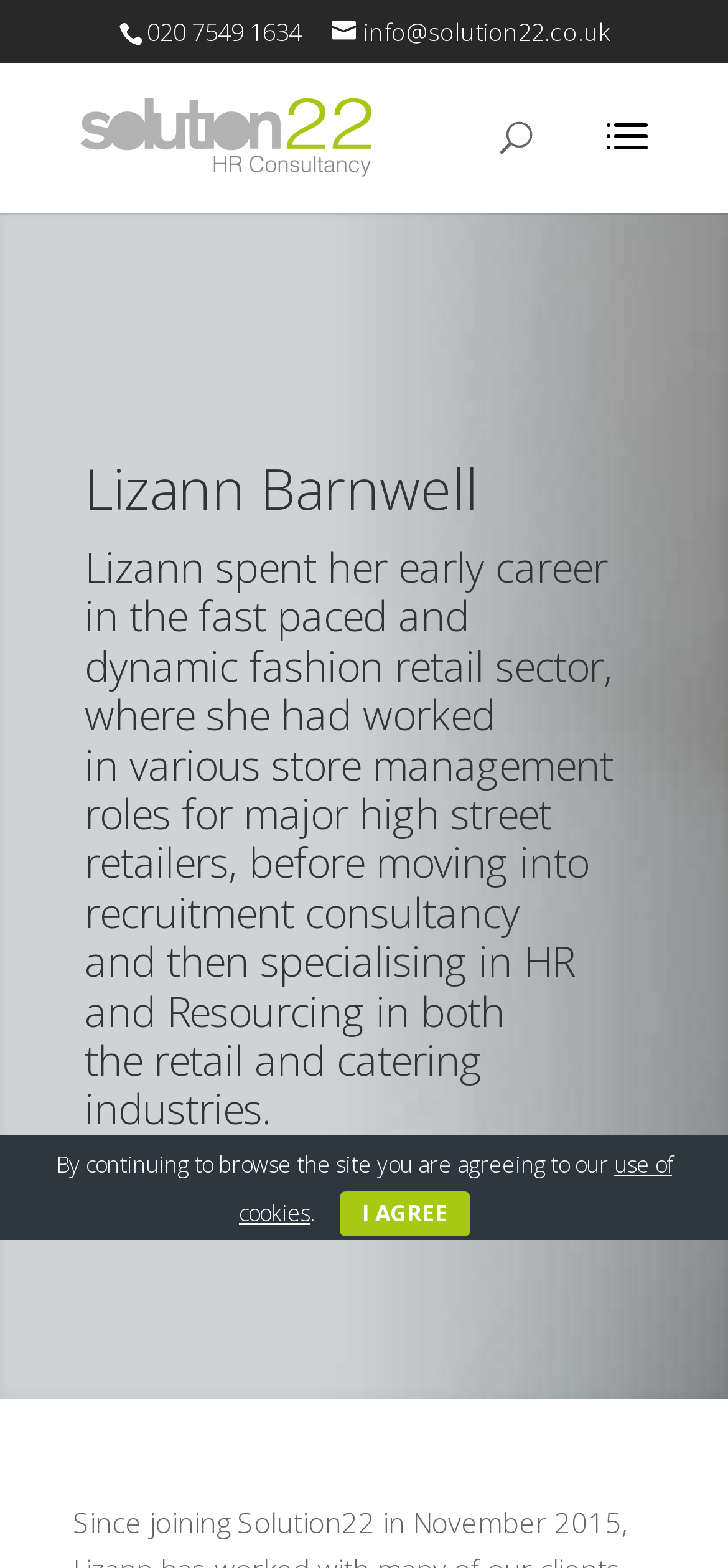From the image, can you give a detailed response to the question below:
What is Lizann Barnwell's career background?

Based on the webpage, Lizann Barnwell's career background is in the fashion retail sector, where she worked in various store management roles for major high street retailers, before moving into recruitment consultancy and then specialising in HR and Resourcing in both the retail and catering industries.